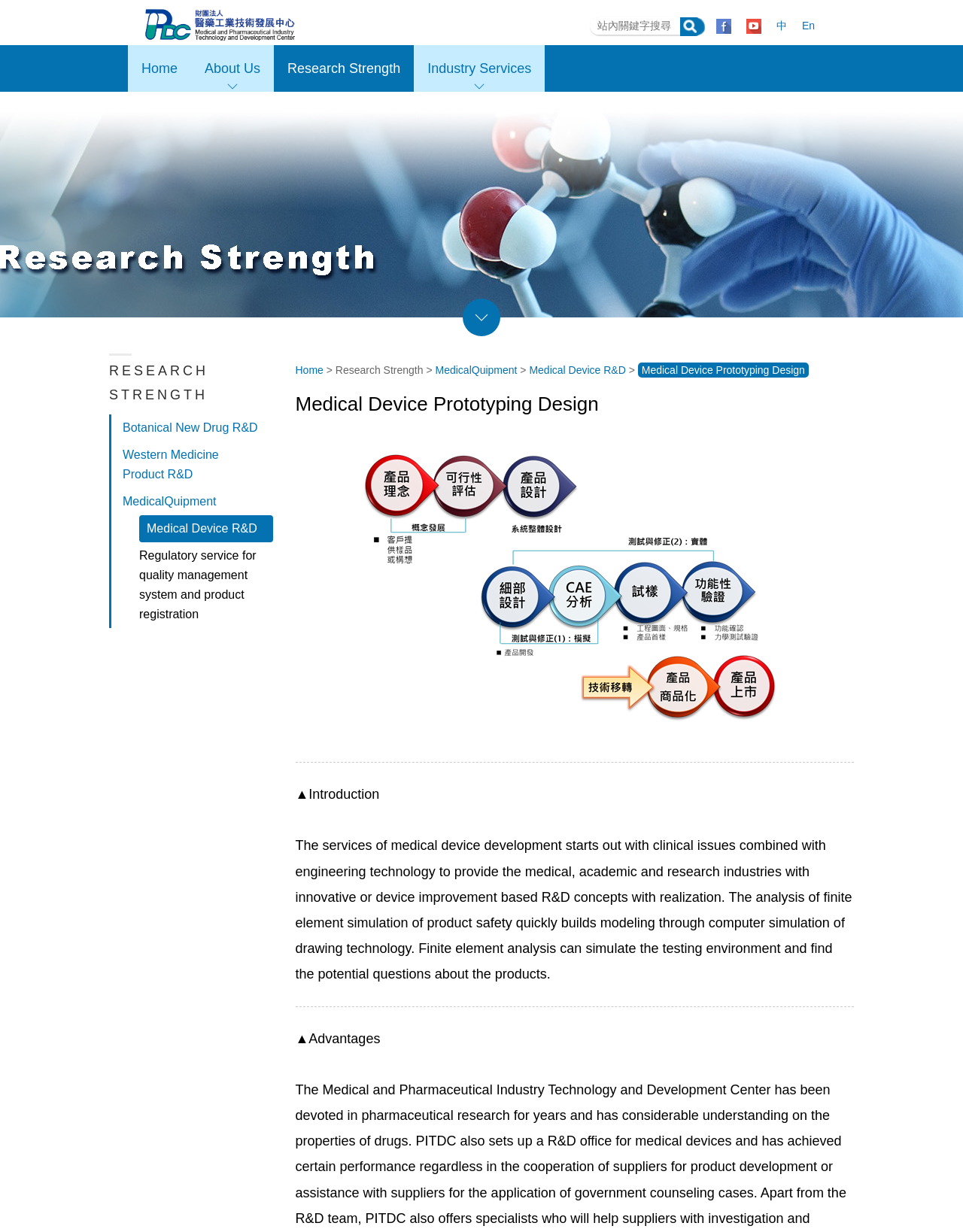Find the coordinates for the bounding box of the element with this description: "Medical Device R&D".

[0.55, 0.038, 0.65, 0.048]